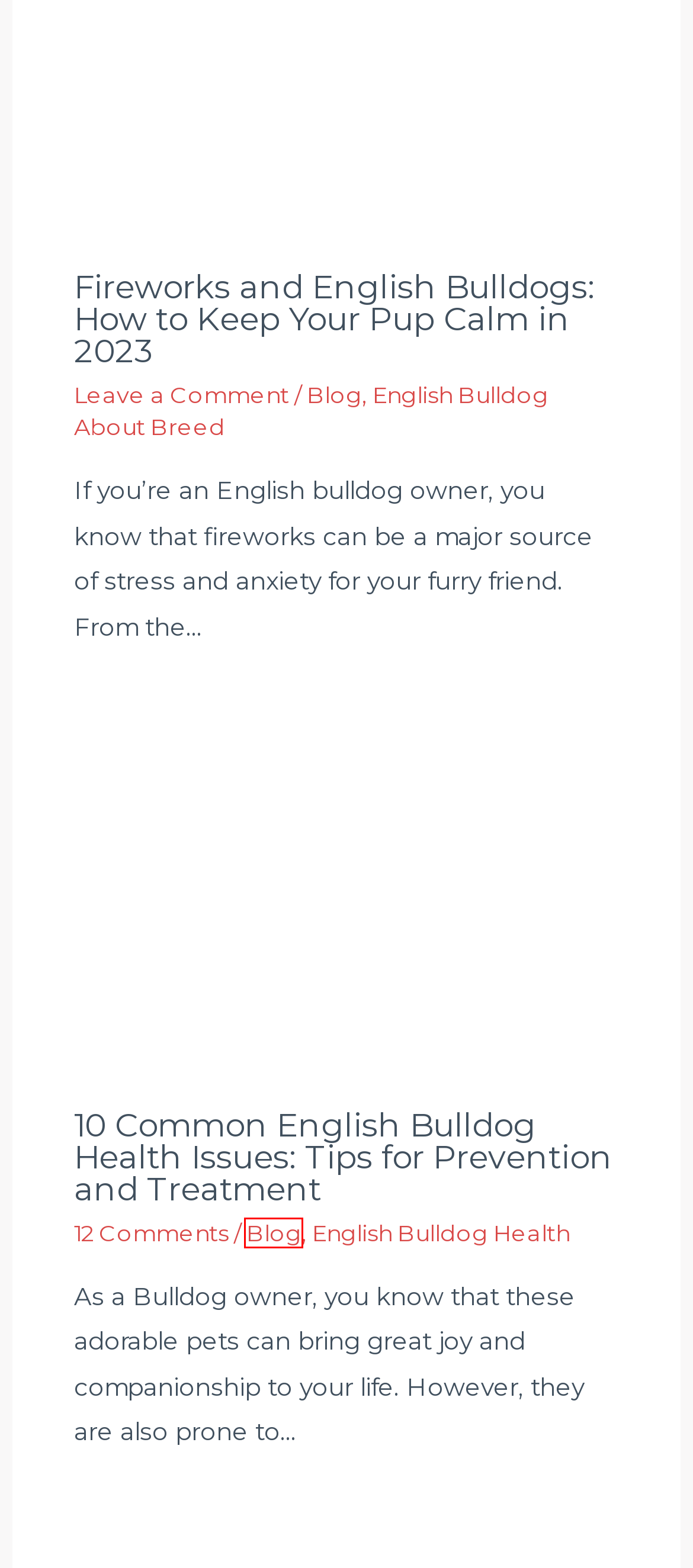You are presented with a screenshot of a webpage containing a red bounding box around a particular UI element. Select the best webpage description that matches the new webpage after clicking the element within the bounding box. Here are the candidates:
A. Blog Archives - AskEnglishBulldog
B. 3 Ways to Calm Your Dog During Thunder and Firework
C. Hip Dysplasia in English Bulldog: Reasons & Treatment
D. English Bulldog About Breed Archives - AskEnglishBulldog
E. English bulldog breathing problems - from causes to treatments!
F. Common Health Issues for English bulldogs
G. English Bulldog Health Archives - AskEnglishBulldog
H. Blog - AskEnglishBulldog

A